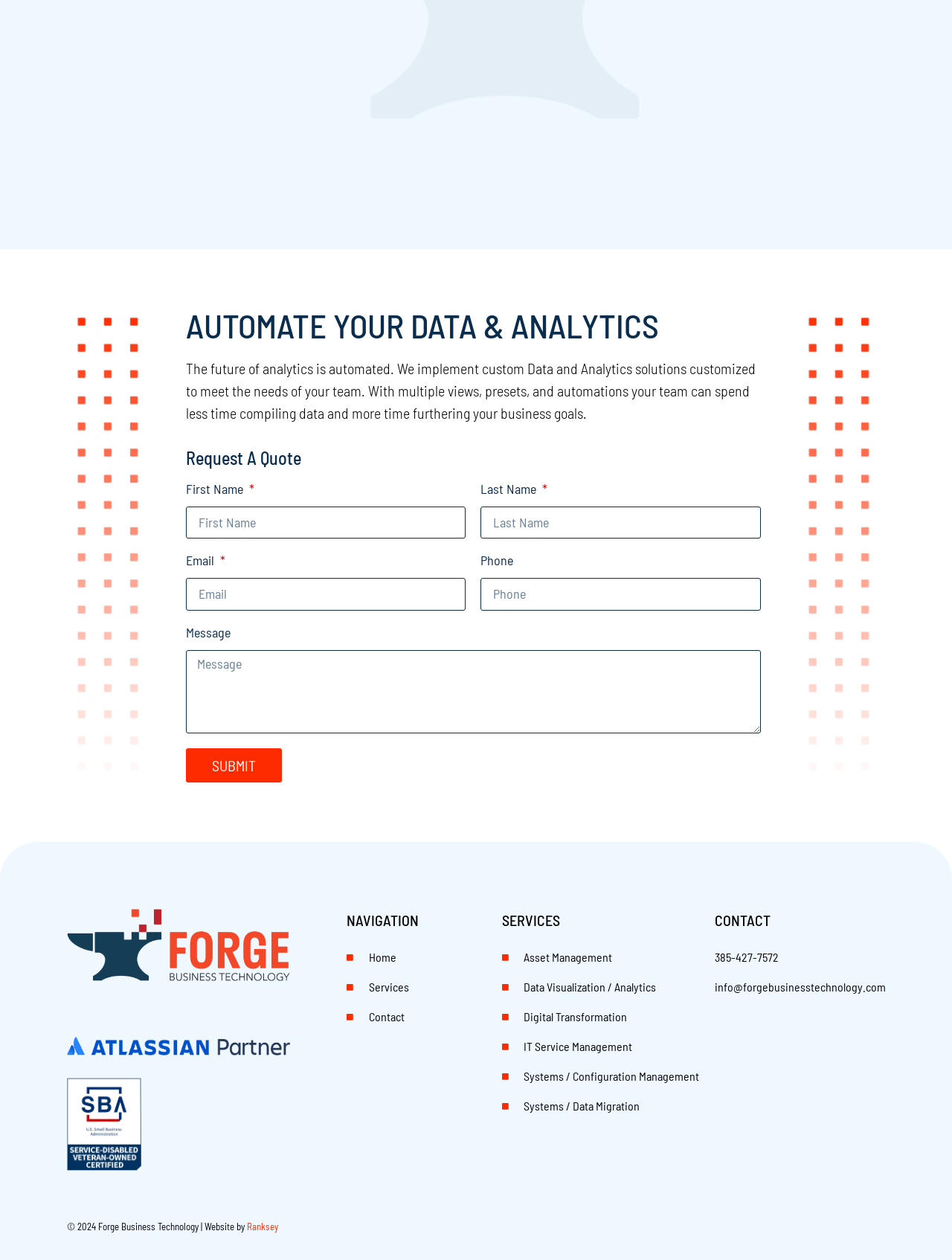Please identify the coordinates of the bounding box for the clickable region that will accomplish this instruction: "Enter first name".

[0.195, 0.402, 0.489, 0.428]